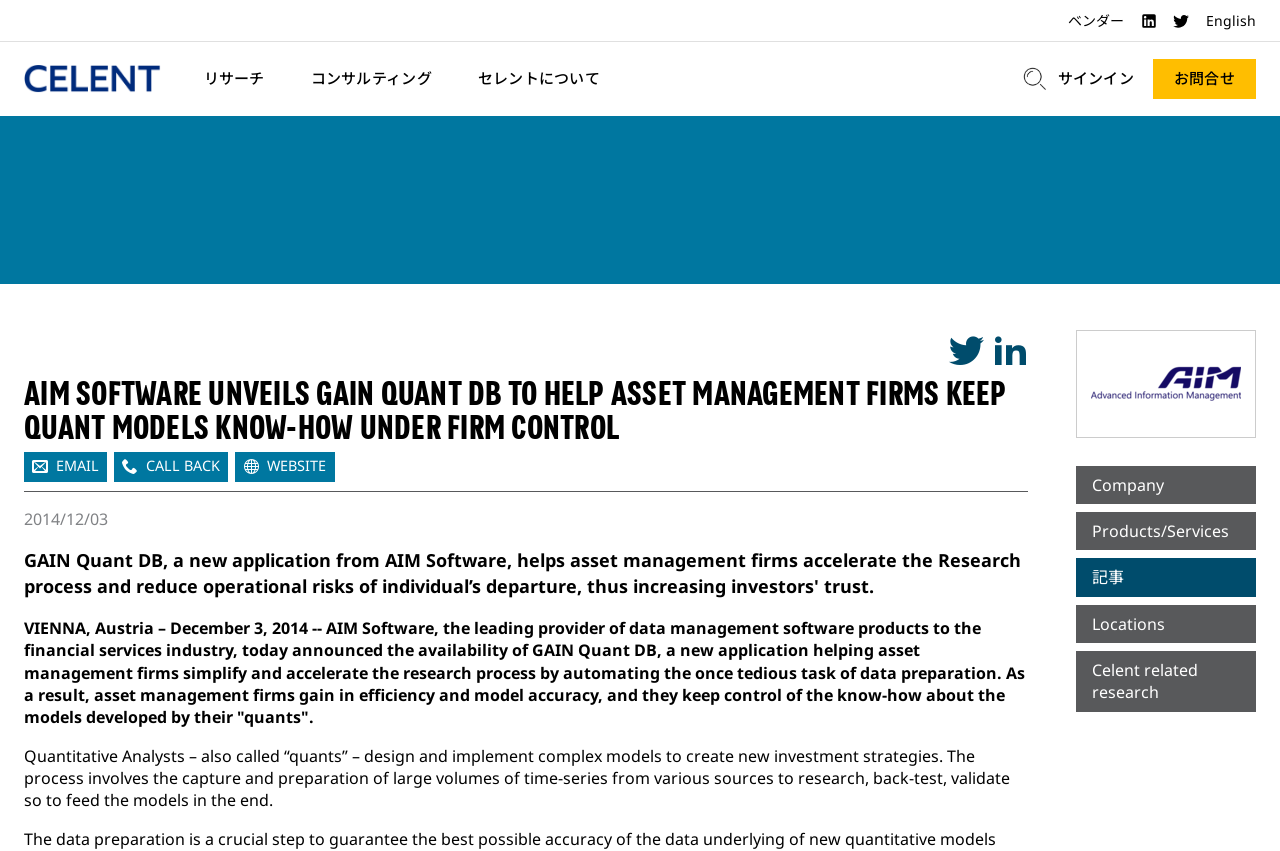Please answer the following question using a single word or phrase: 
What do quantitative analysts design and implement?

Complex models